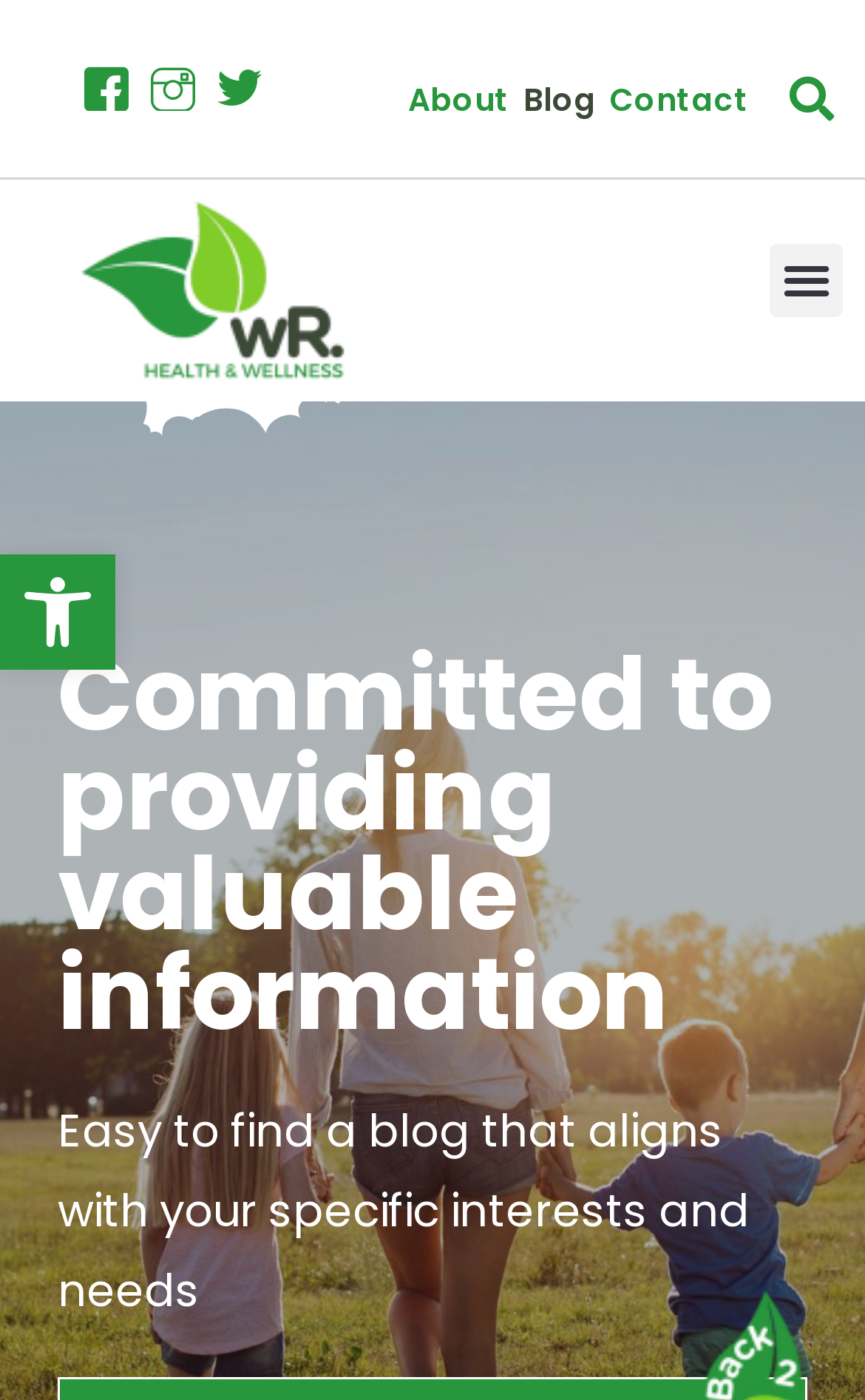Identify and provide the bounding box for the element described by: "Paula McGrath".

None